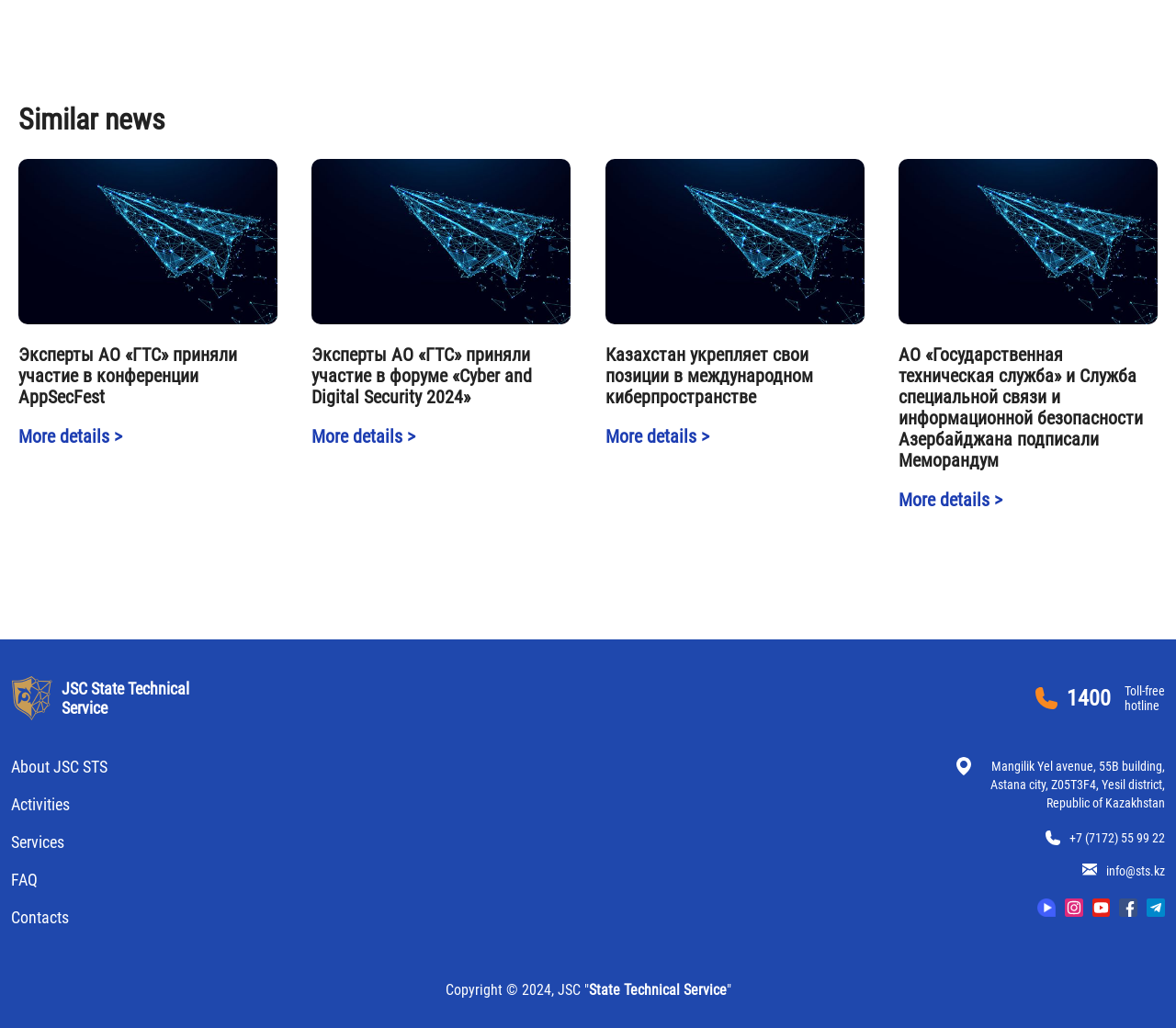What is the copyright year of JSC State Technical Service?
Using the image, give a concise answer in the form of a single word or short phrase.

2024